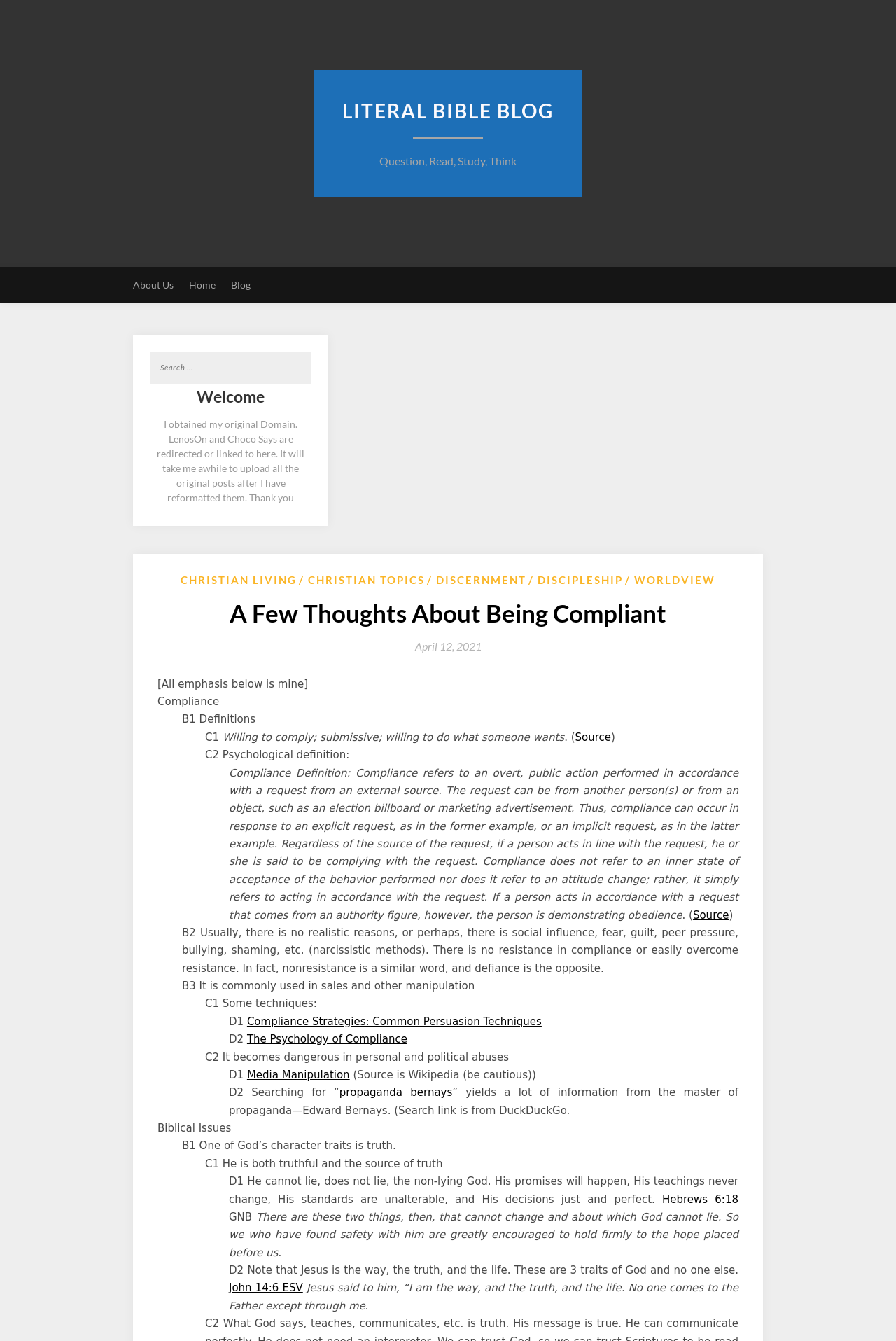Locate the bounding box coordinates of the region to be clicked to comply with the following instruction: "Check the source of the compliance definition". The coordinates must be four float numbers between 0 and 1, in the form [left, top, right, bottom].

[0.642, 0.545, 0.682, 0.554]